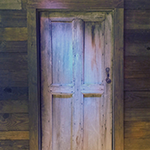Provide a comprehensive description of the image.

This image features a rustic wooden door set within a textured wooden frame. The door, weathered and aged, exudes a sense of history and character, showcasing visible grain patterns and a slightly distressed appearance. Soft blue lighting subtly highlights the contours of the door, adding an inviting yet mysterious atmosphere. The setting suggests a theme of opportunity and entry, aligning well with inspirational messages about faith and belief in the context of spiritual teachings. It's a visual metaphor for new beginnings and pathways, embodying the idea that one can step into a transformative experience.